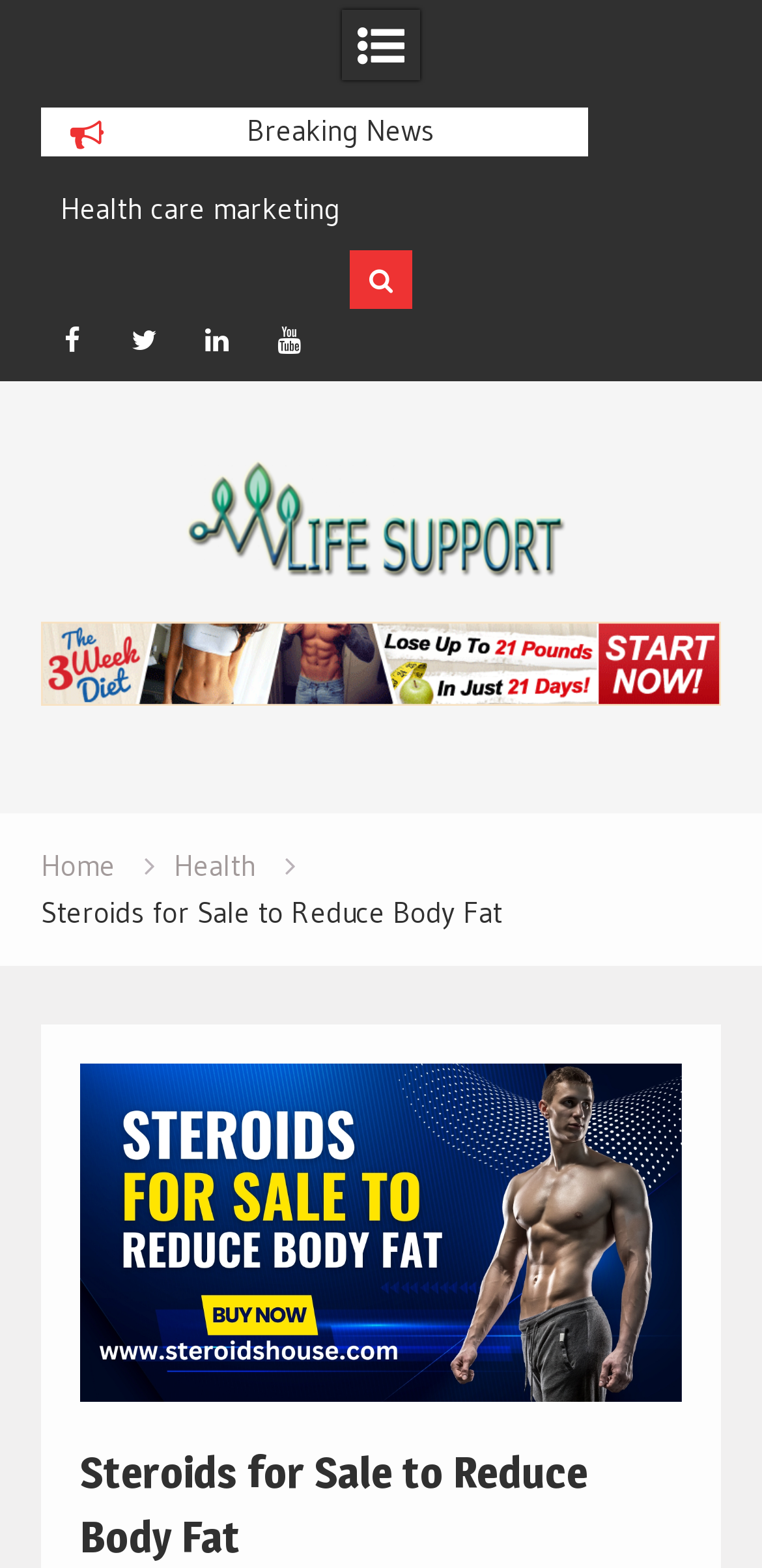Identify the bounding box coordinates of the clickable region to carry out the given instruction: "Visit Home page".

[0.053, 0.54, 0.151, 0.563]